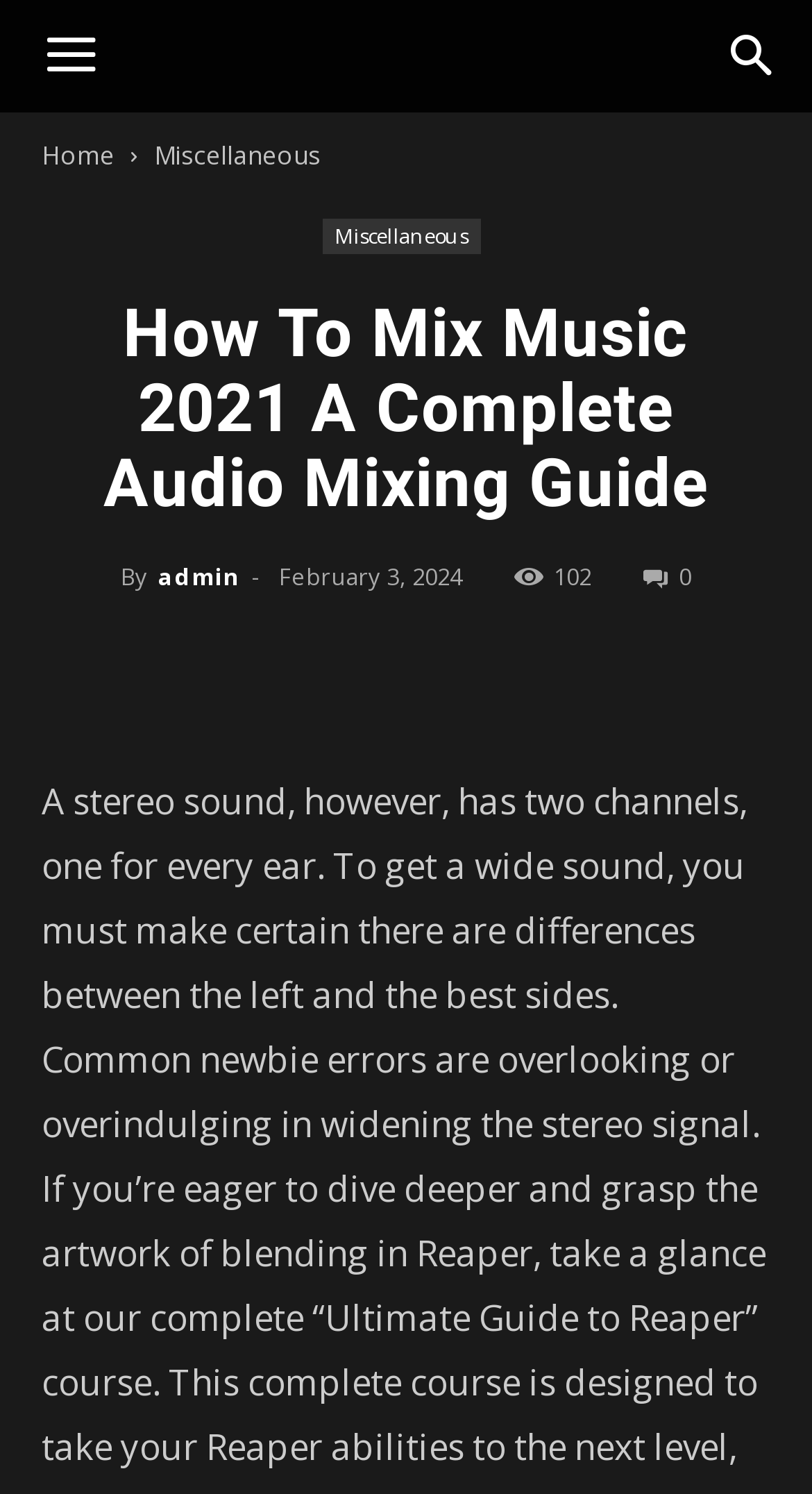Using the element description: "Facebook", determine the bounding box coordinates. The coordinates should be in the format [left, top, right, bottom], with values between 0 and 1.

[0.21, 0.421, 0.313, 0.477]